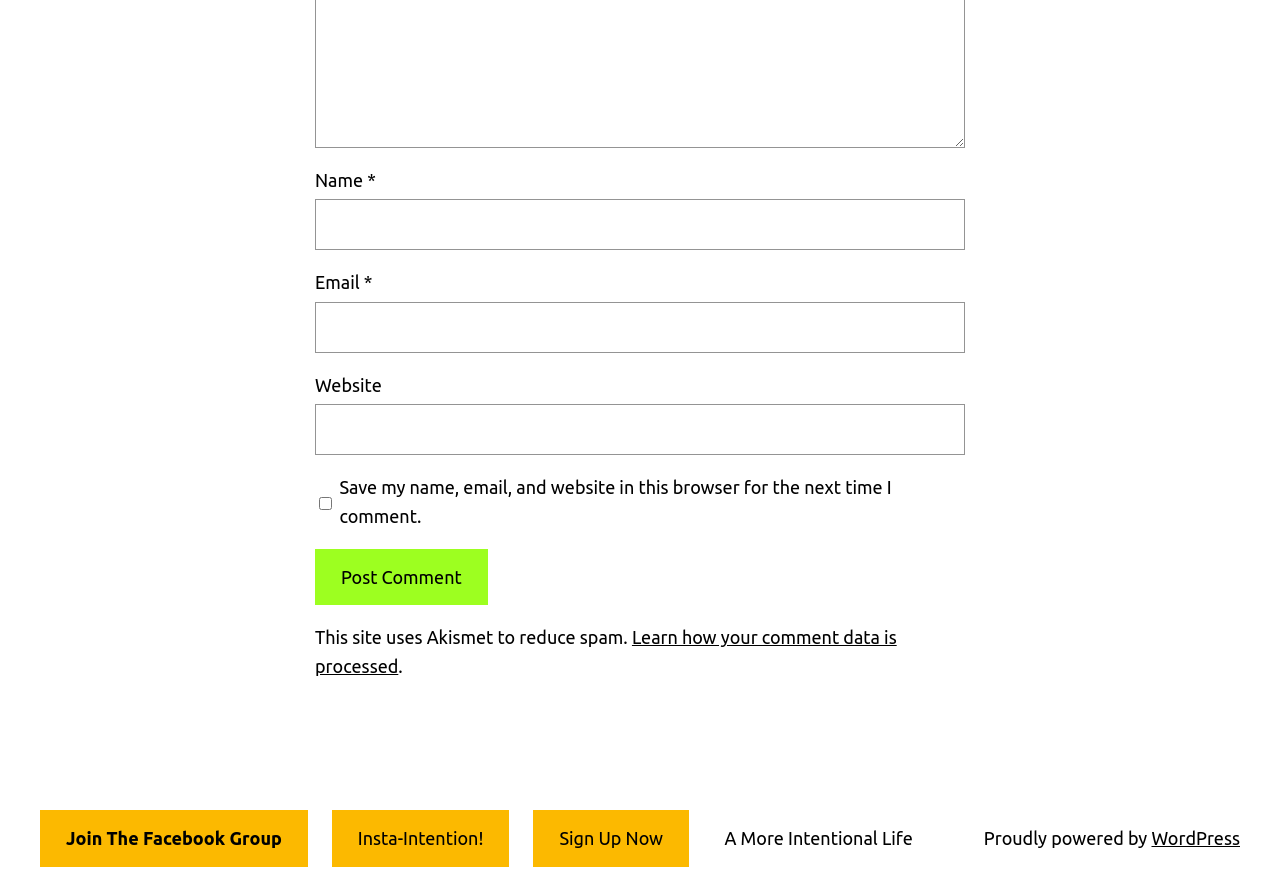Determine the bounding box coordinates of the clickable region to carry out the instruction: "Enter your name".

[0.246, 0.223, 0.754, 0.281]